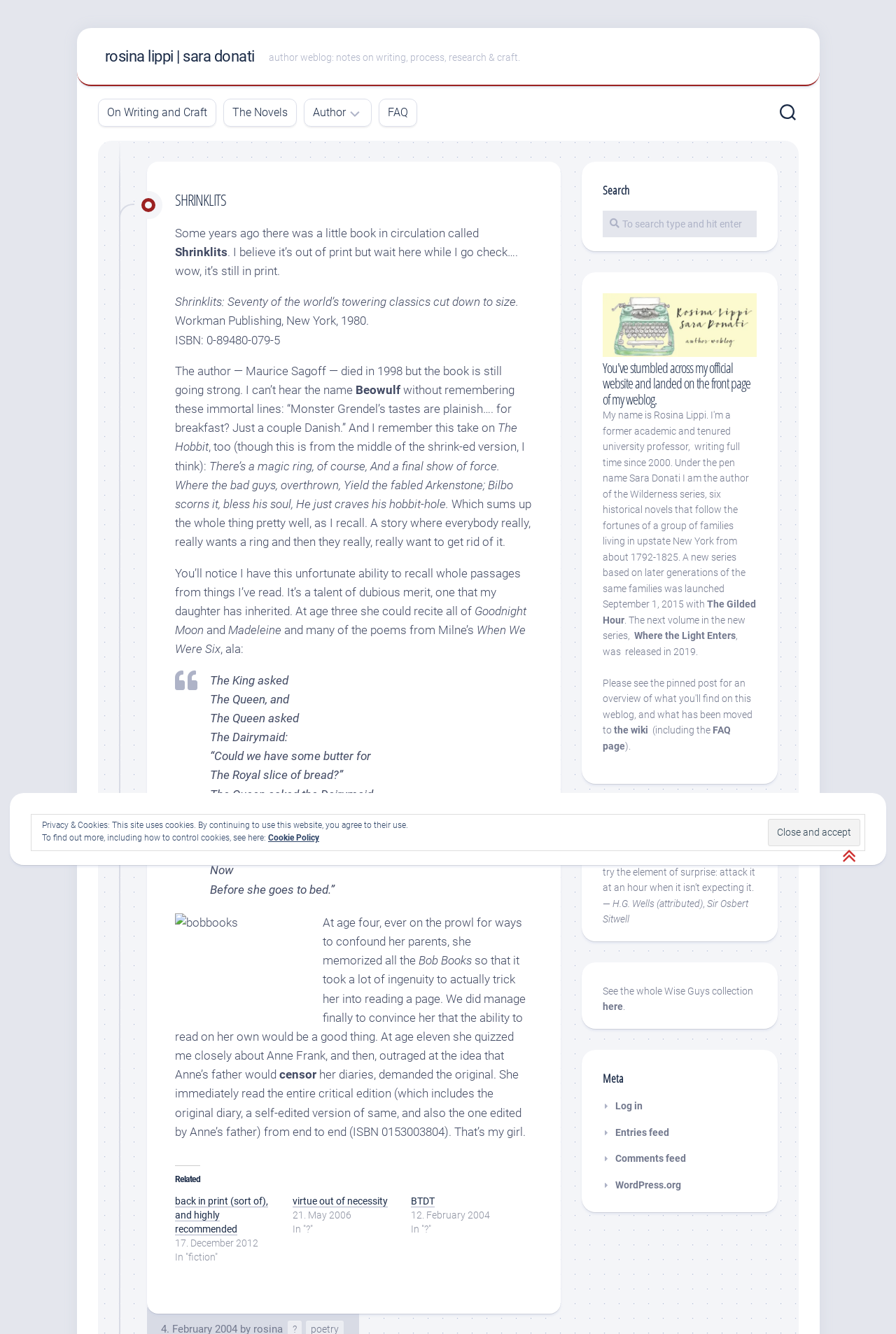Find the bounding box coordinates for the area you need to click to carry out the instruction: "Read 'The Gilded Hour'". The coordinates should be four float numbers between 0 and 1, indicated as [left, top, right, bottom].

[0.672, 0.449, 0.843, 0.469]